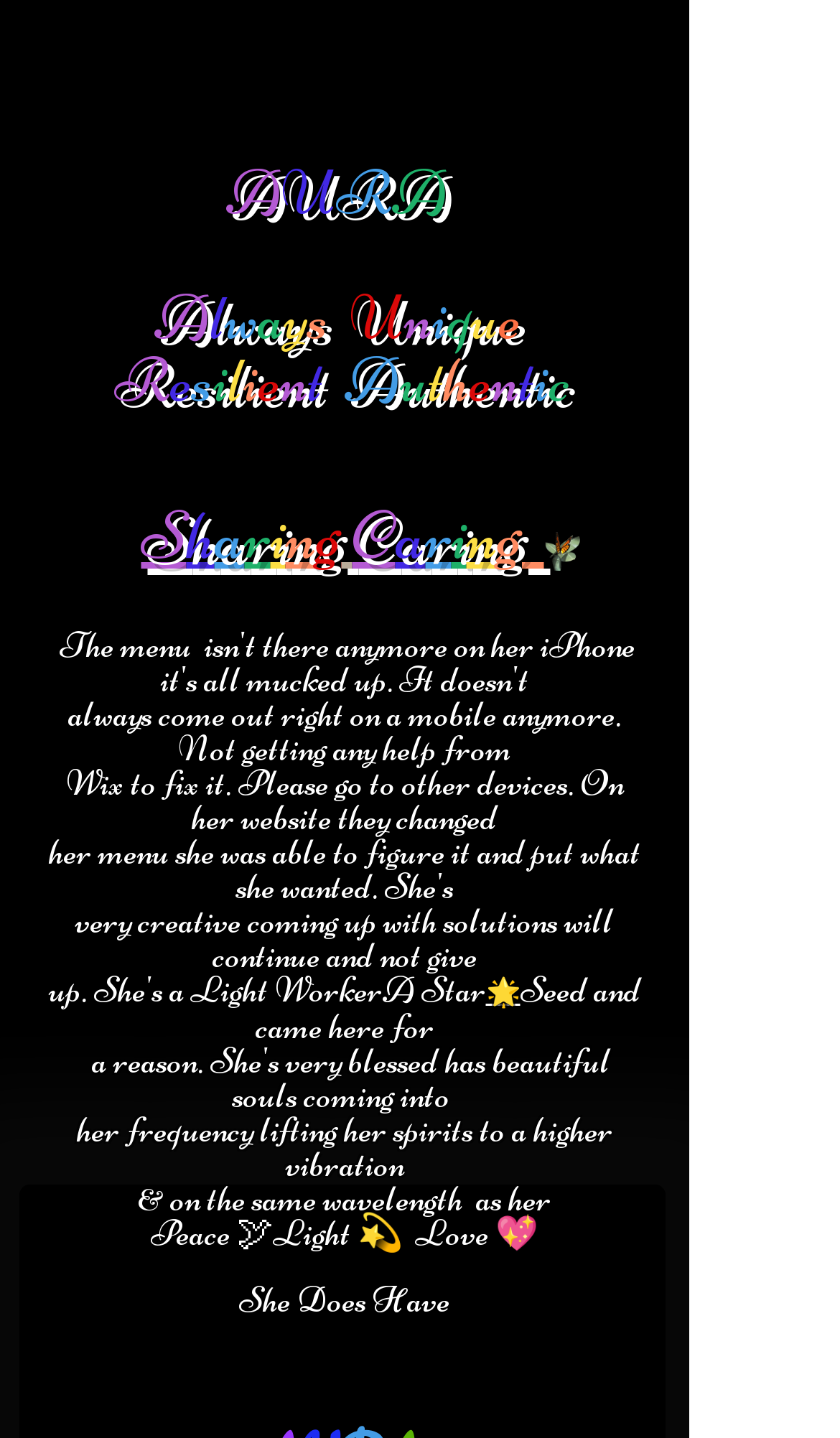Explain in detail what is displayed on the webpage.

The webpage has a heading at the top that reads "AURA Always Unique Resilient Authentic" in a horizontal layout, with each word separated by a small gap. Below this heading, there is another heading that says "Sharing Caring" followed by a link with the same text. To the right of this heading, there is an animated GIF image of an orange butterfly.

The main content of the webpage is a long paragraph of text that spans almost the entire width of the page. The text is divided into several sections, with some parts highlighted as links or emphasized with emojis. The text describes a person who is a "Light Worker" and a "Star Seed" and has a creative and positive approach to life. The text also mentions that the person's website has been affected by technical issues, but they have found ways to overcome them.

Throughout the text, there are several emojis, including a star, a peace sign, a light, and a heart, which add a decorative and uplifting touch to the content. The text is written in a personal and conversational style, with a focus on the person's positive qualities and their ability to overcome challenges.